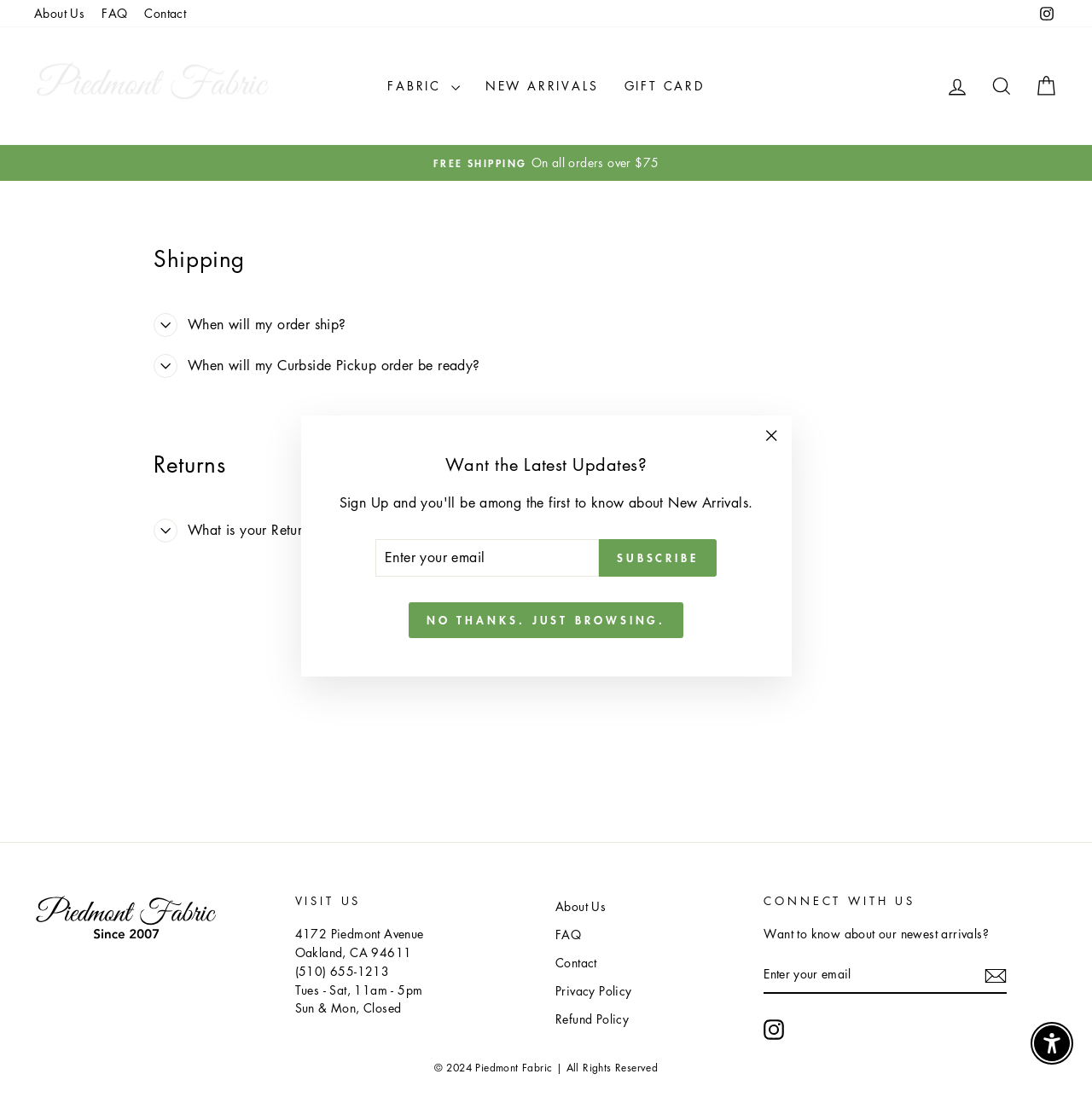Determine the bounding box coordinates of the clickable element to complete this instruction: "View your cart". Provide the coordinates in the format of four float numbers between 0 and 1, [left, top, right, bottom].

[0.938, 0.061, 0.978, 0.094]